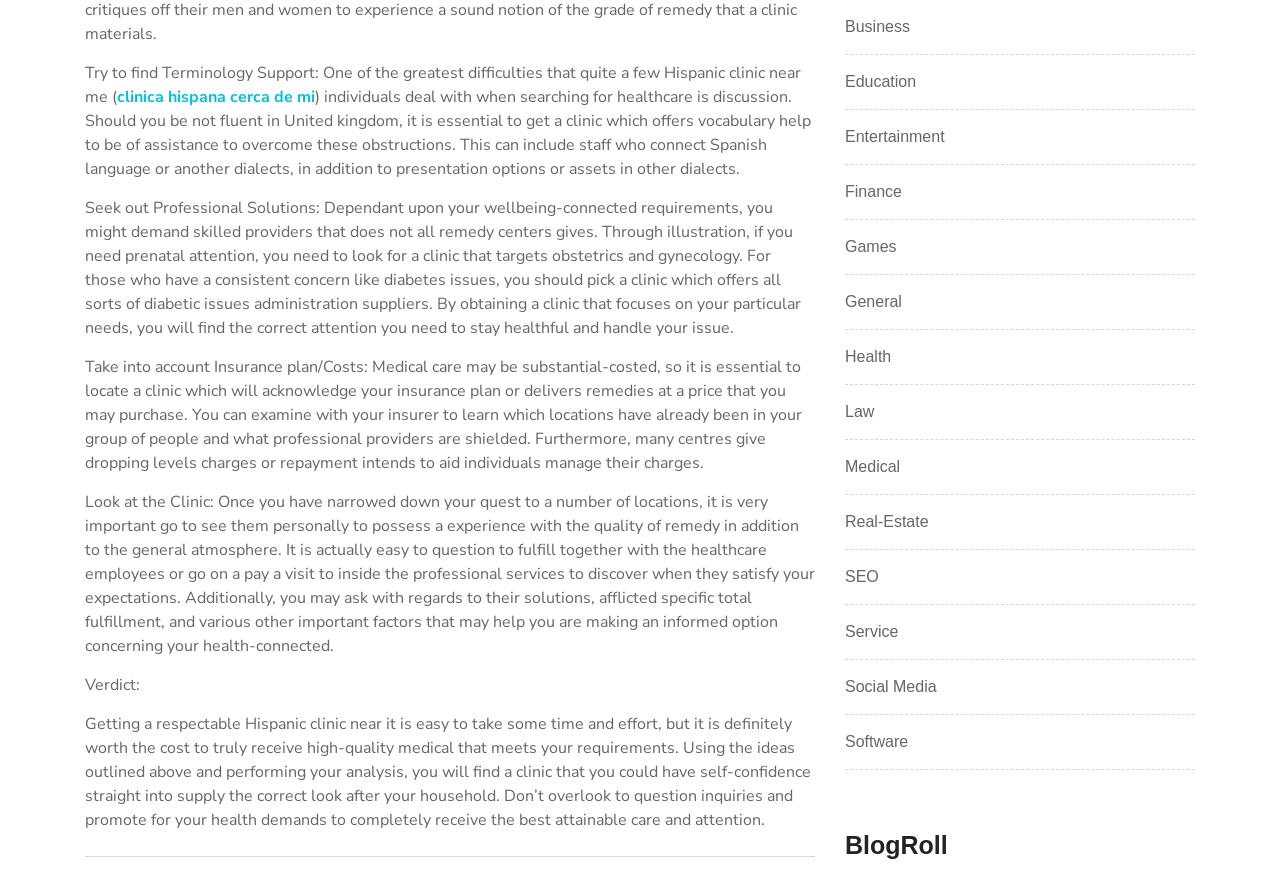How many links are there at the top of the webpage?
Please respond to the question thoroughly and include all relevant details.

There are 15 links at the top of the webpage, which are categorized into different sections such as Business, Education, Entertainment, and so on. These links are arranged horizontally and are easily accessible.